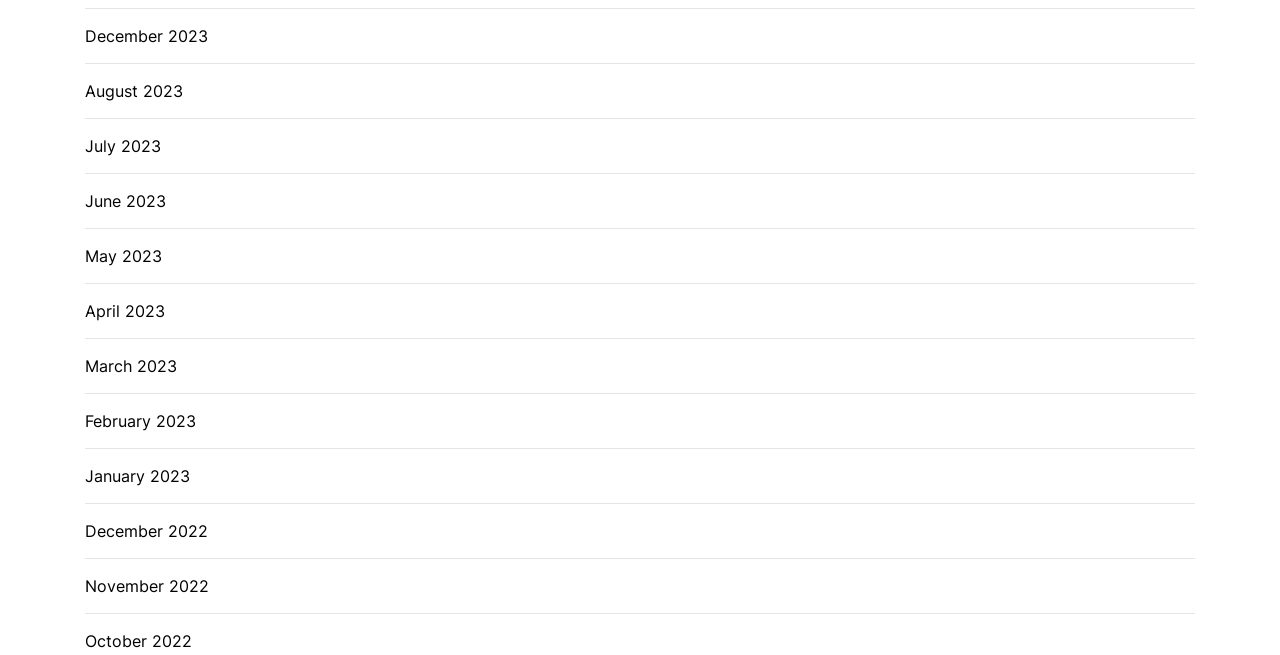What is the earliest month listed?
Please use the image to provide an in-depth answer to the question.

By examining the list of links, I found that the bottommost link is 'October 2022', which suggests that it is the earliest month listed.